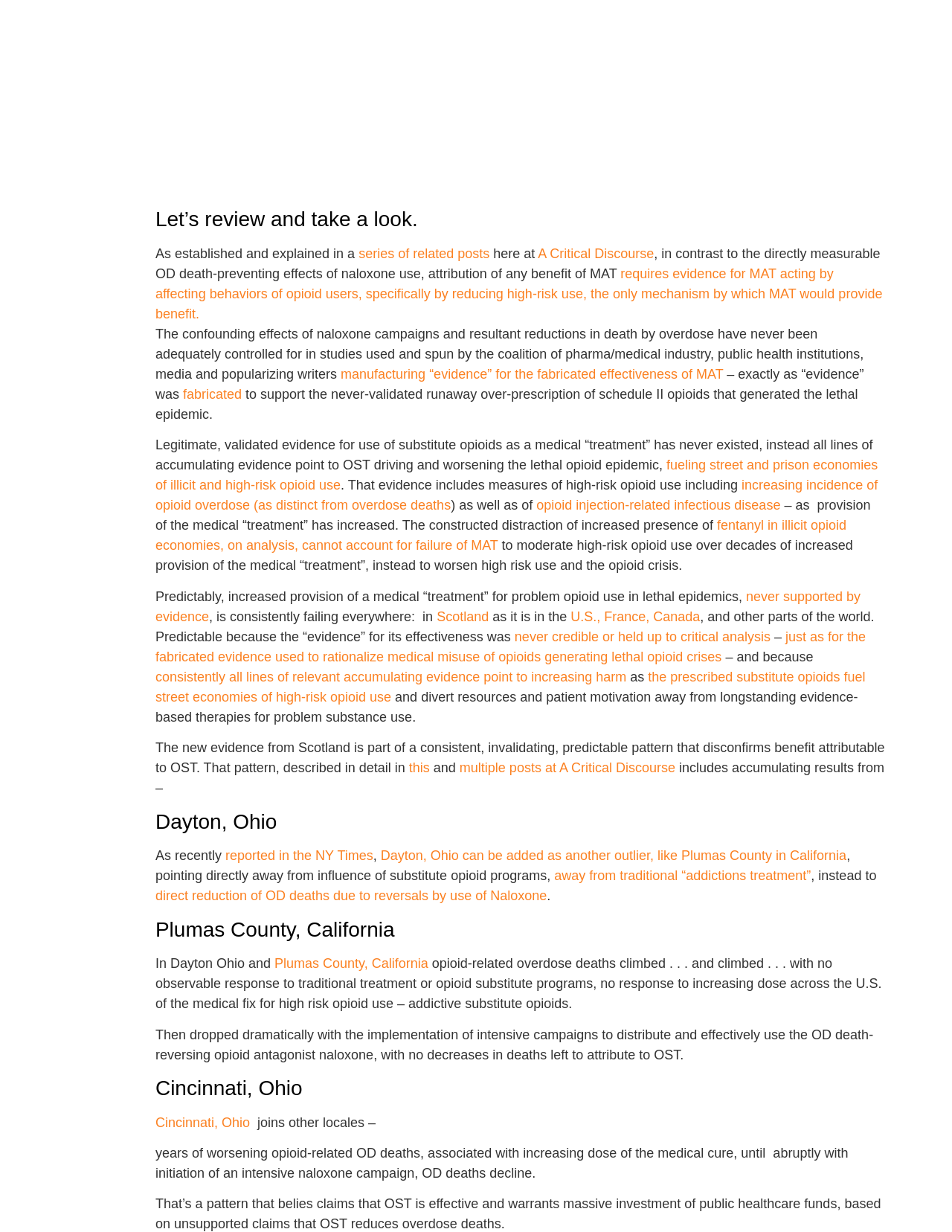Please specify the bounding box coordinates for the clickable region that will help you carry out the instruction: "click on 'manufacturing “evidence” for the fabricated effectiveness of MAT'".

[0.358, 0.06, 0.76, 0.073]